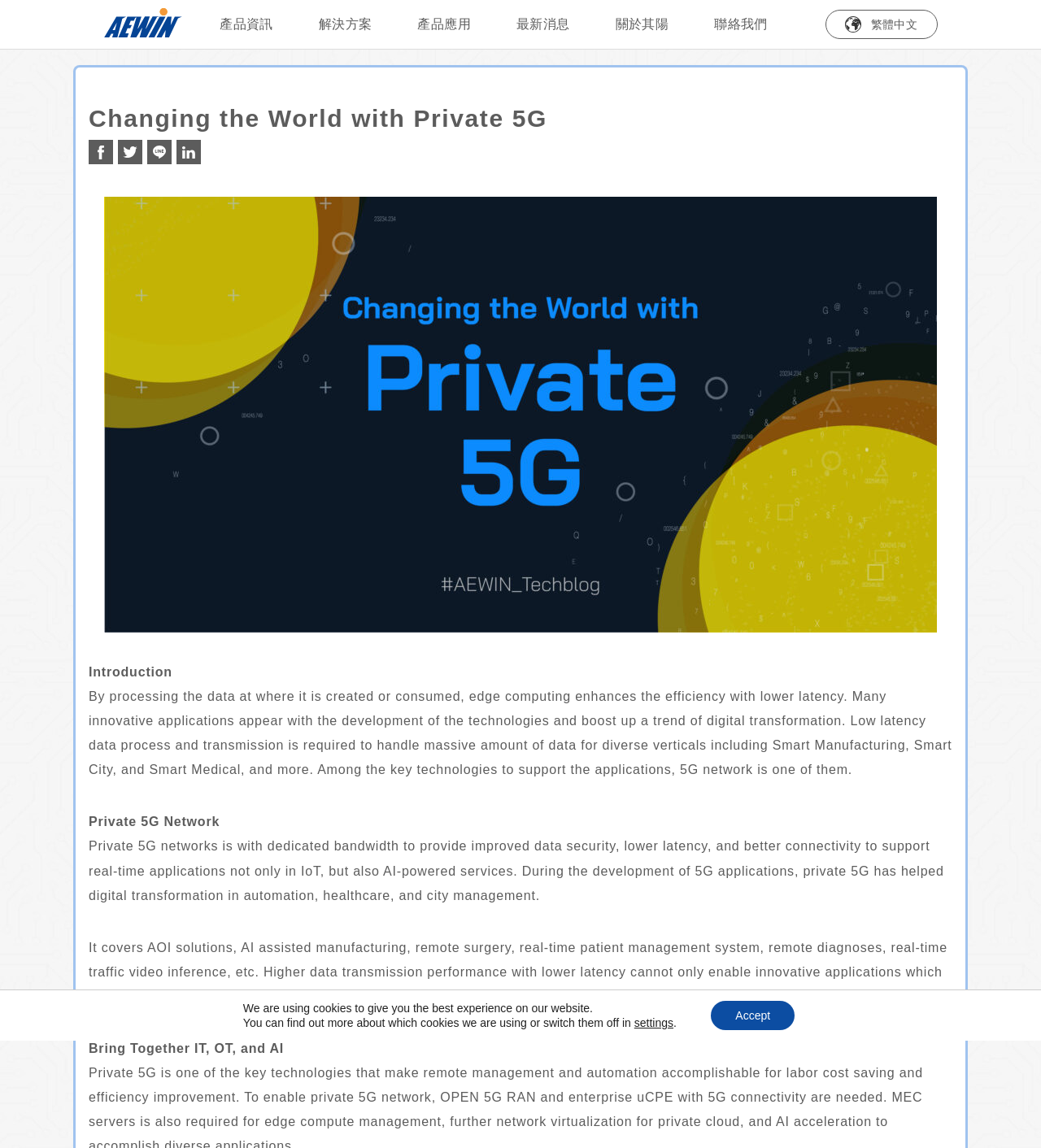Determine the bounding box coordinates of the clickable element to achieve the following action: 'Click the 聯絡我們 link'. Provide the coordinates as four float values between 0 and 1, formatted as [left, top, right, bottom].

[0.674, 0.0, 0.75, 0.042]